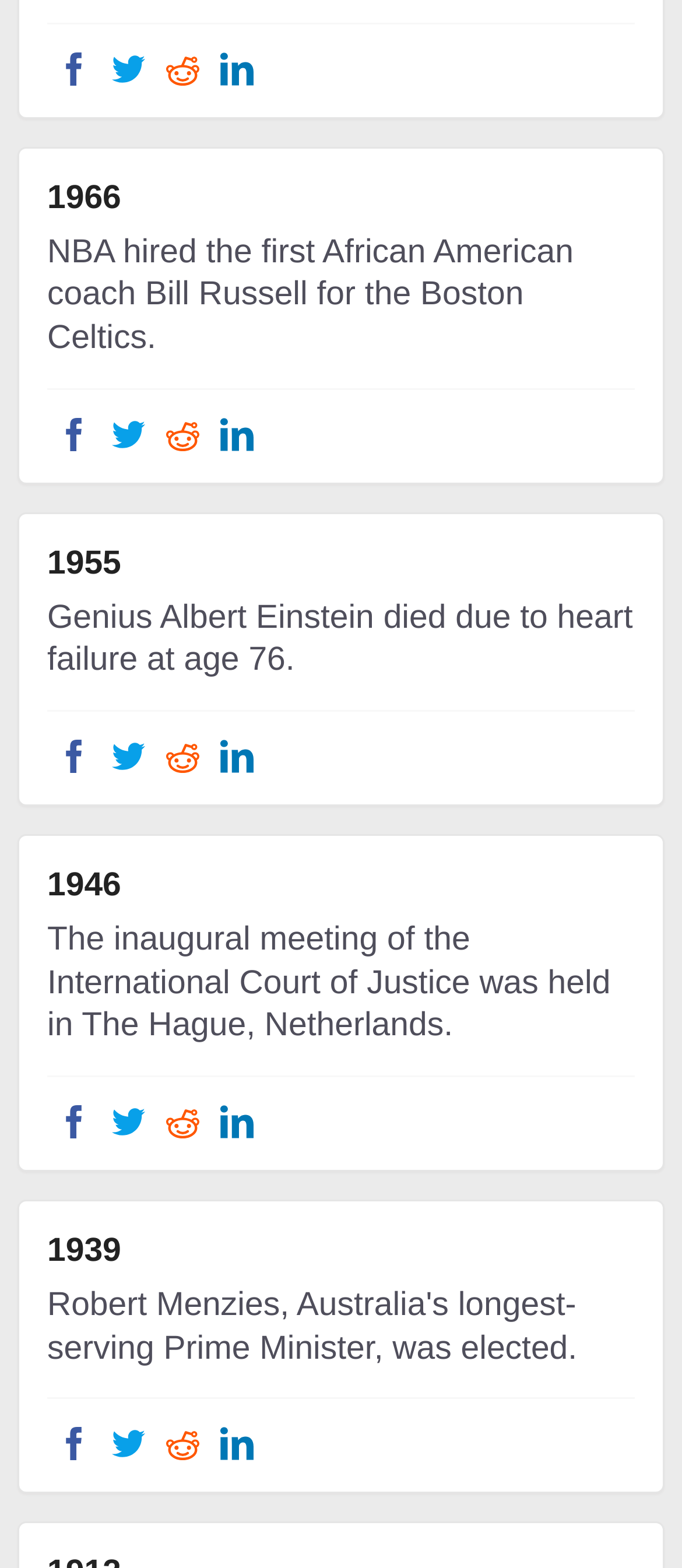Please locate the bounding box coordinates of the element's region that needs to be clicked to follow the instruction: "Share this event on LinkedIn". The bounding box coordinates should be provided as four float numbers between 0 and 1, i.e., [left, top, right, bottom].

[0.308, 0.259, 0.387, 0.294]